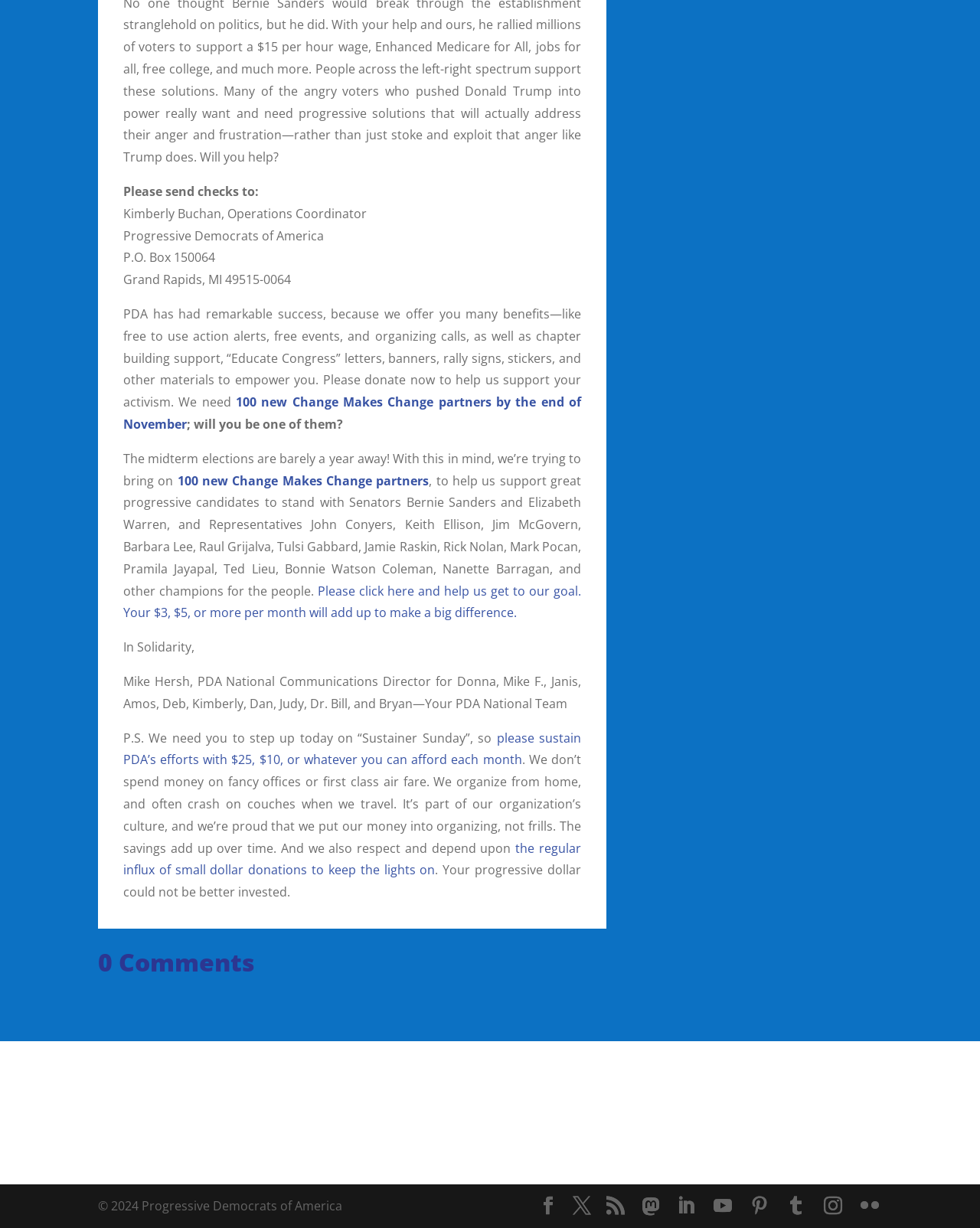What is the purpose of the 'Sustainer Sunday'?
Using the details shown in the screenshot, provide a comprehensive answer to the question.

The purpose of the 'Sustainer Sunday' is mentioned in the static text element [508]. It is to step up and donate to support the organization's efforts.